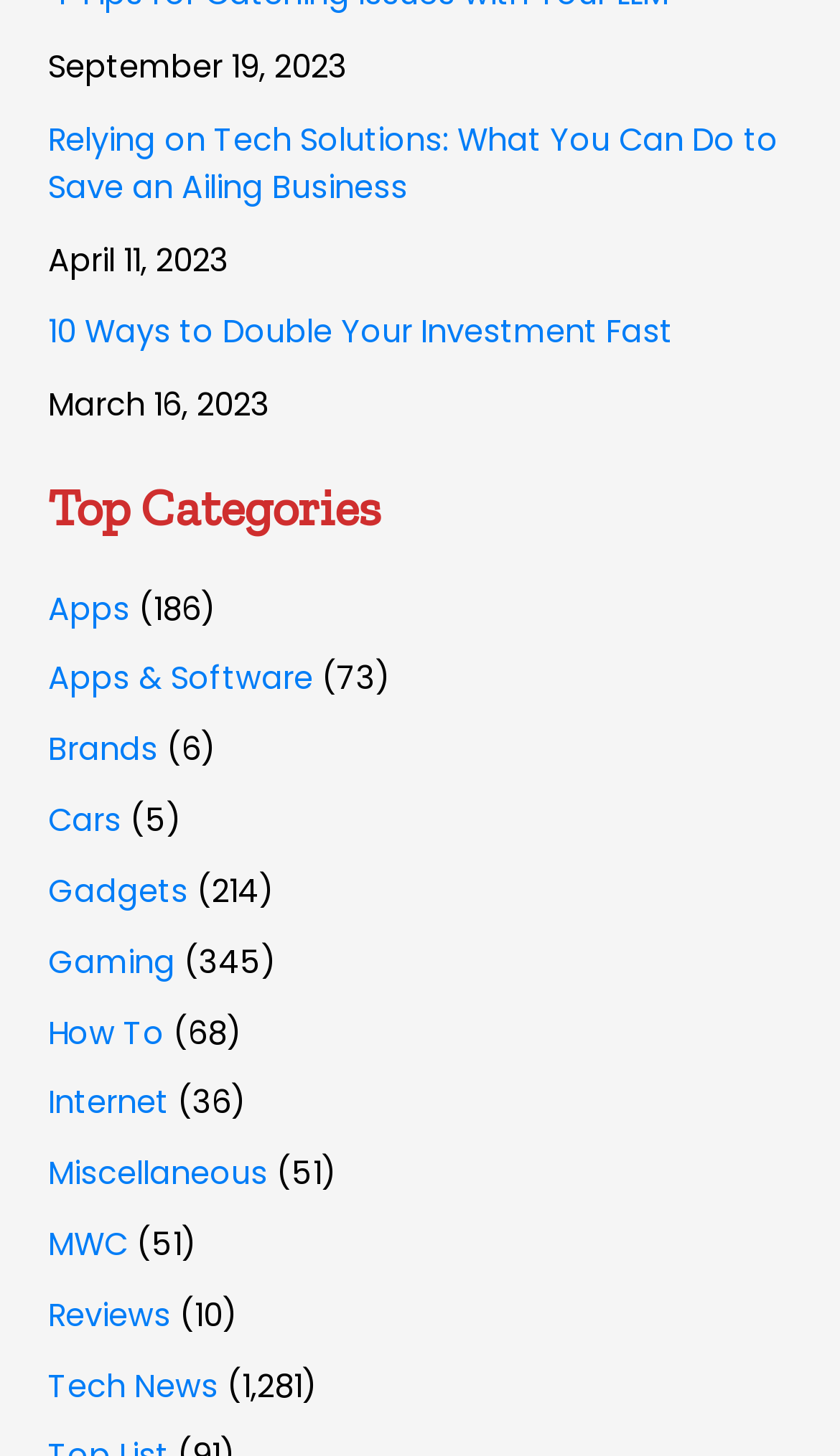Specify the bounding box coordinates (top-left x, top-left y, bottom-right x, bottom-right y) of the UI element in the screenshot that matches this description: MWC

[0.058, 0.84, 0.152, 0.869]